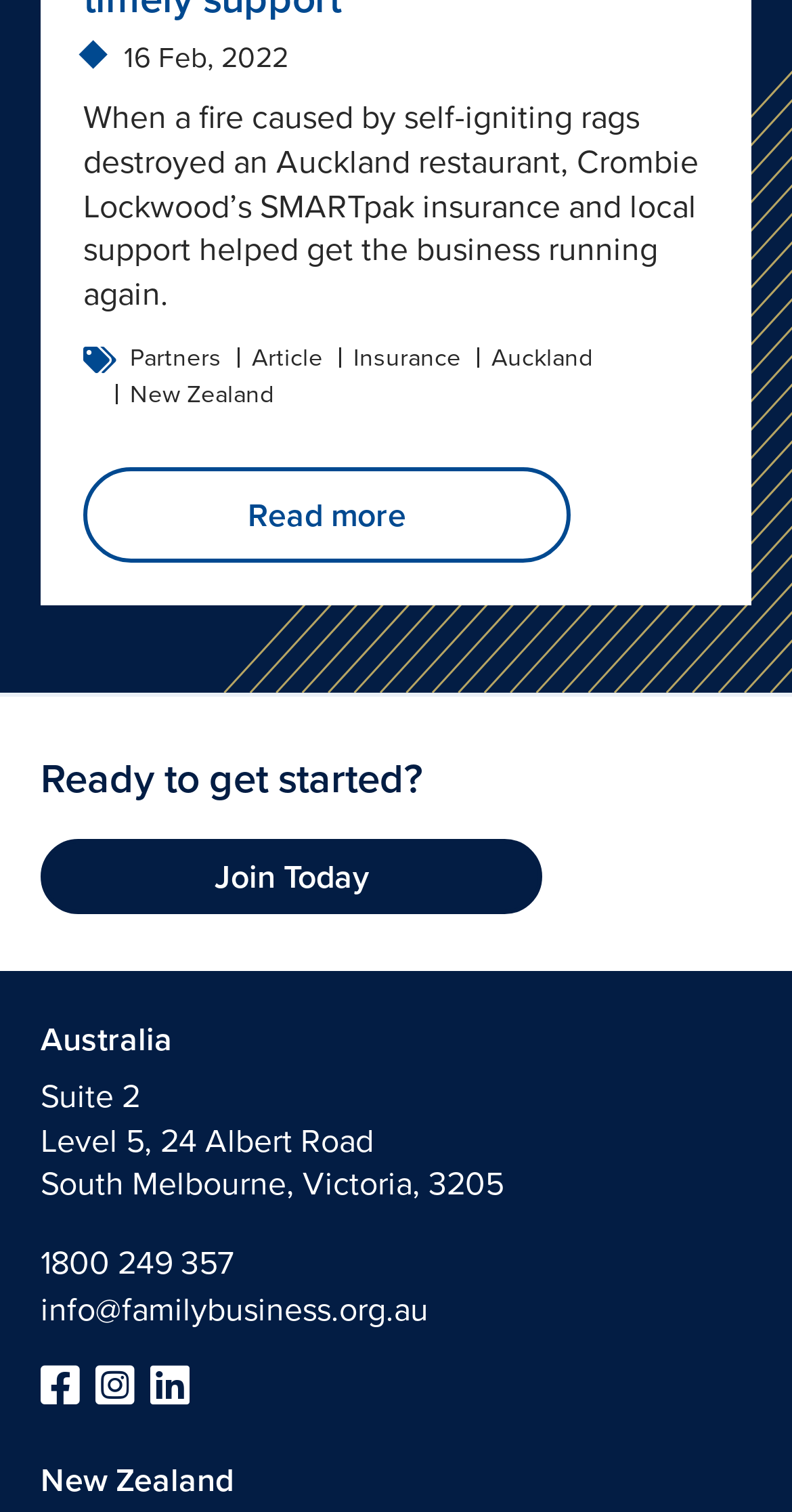Use the details in the image to answer the question thoroughly: 
What is the business mentioned in the article?

The article mentions a fire causing damage to an Auckland restaurant, and how Crombie Lockwood's SMARTpak insurance helped the business recover.